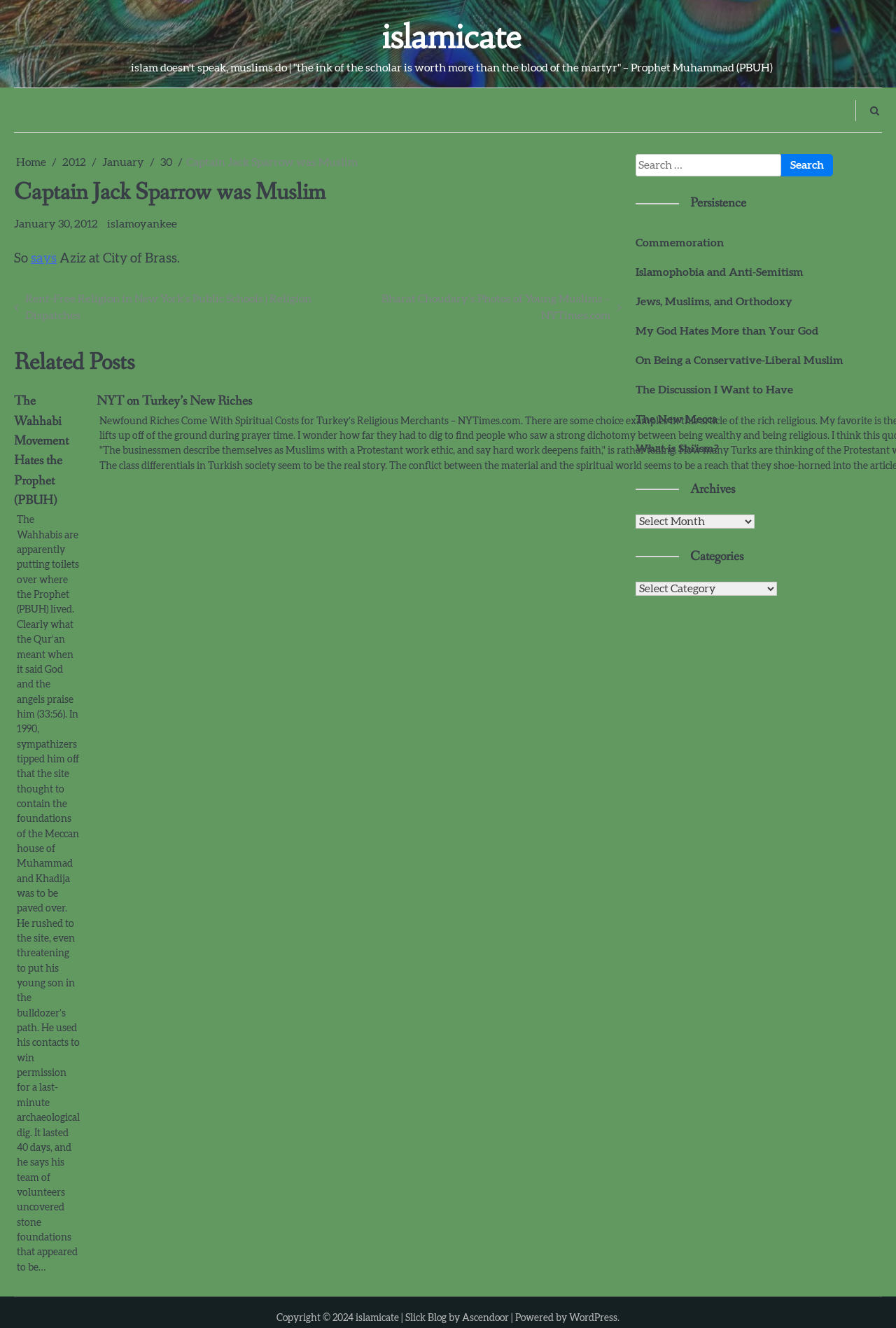Please find the bounding box coordinates of the element that needs to be clicked to perform the following instruction: "Go to the post 'Captain Jack Sparrow was Muslim'". The bounding box coordinates should be four float numbers between 0 and 1, represented as [left, top, right, bottom].

[0.016, 0.134, 0.694, 0.157]